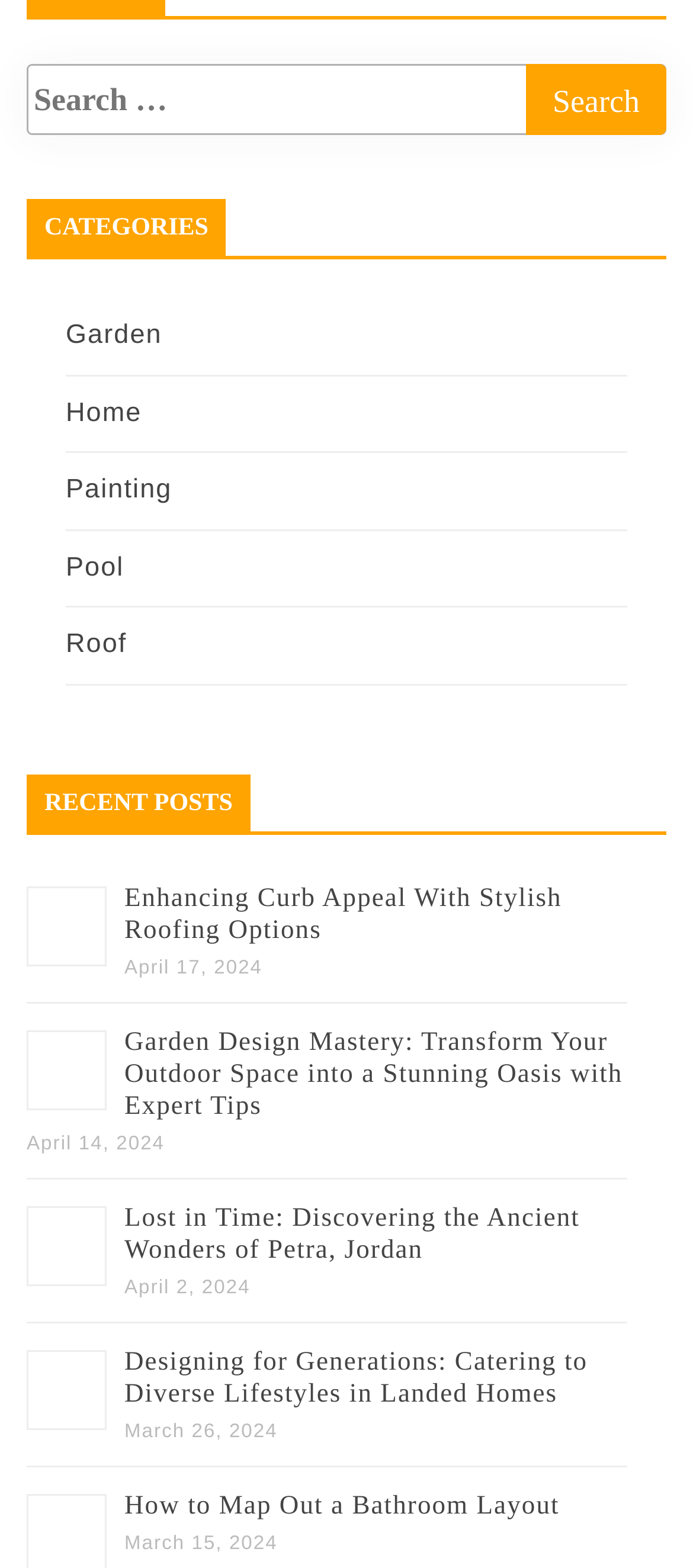Locate the coordinates of the bounding box for the clickable region that fulfills this instruction: "view recent post about Garden Design Mastery".

[0.179, 0.656, 0.899, 0.715]